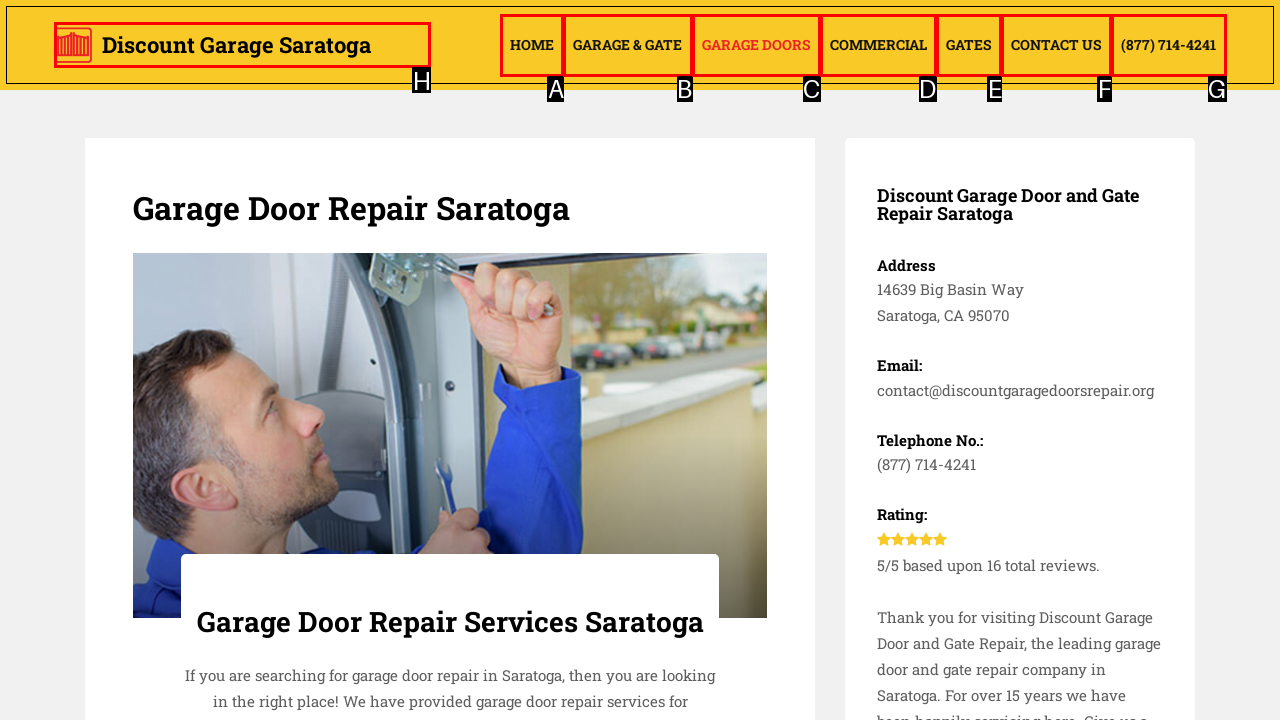Identify the HTML element that corresponds to the description: Sandia National Laboratories (SNL)
Provide the letter of the matching option from the given choices directly.

None